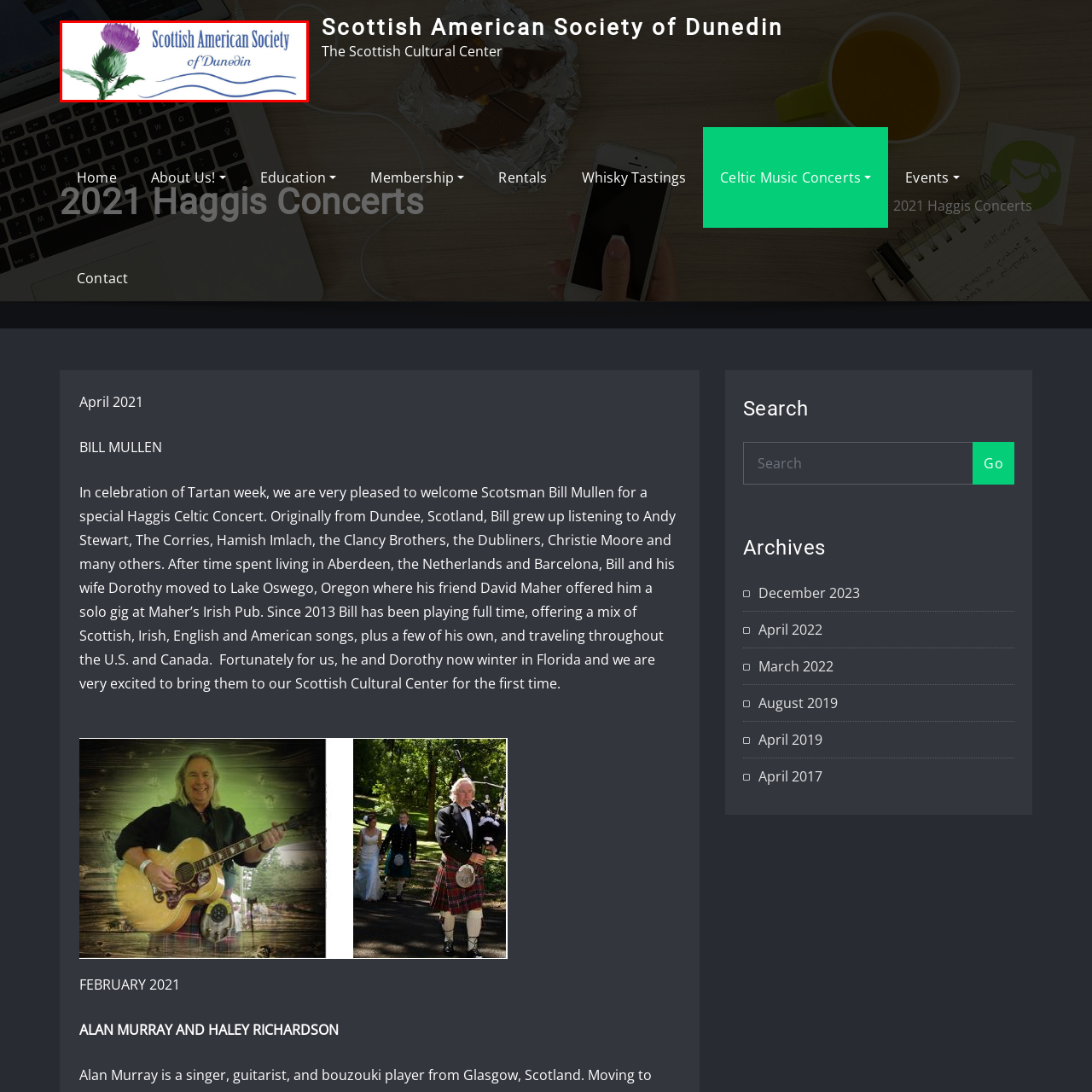Create an extensive caption describing the content of the image outlined in red.

The image features the logo of the Scottish American Society of Dunedin, prominently displaying a stylized thistle, which is a national symbol of Scotland. The design showcases the thistle in vibrant purple and green hues, accompanied by the text “Scottish American Society” in elegant blue lettering. Below the name, the word "of Dunedin" is presented in a slightly understated fashion, complementing the overall aesthetic. This logo embodies the society's connection to Scottish heritage and culture, signaling its role in celebrating and promoting Scottish traditions within the American context.